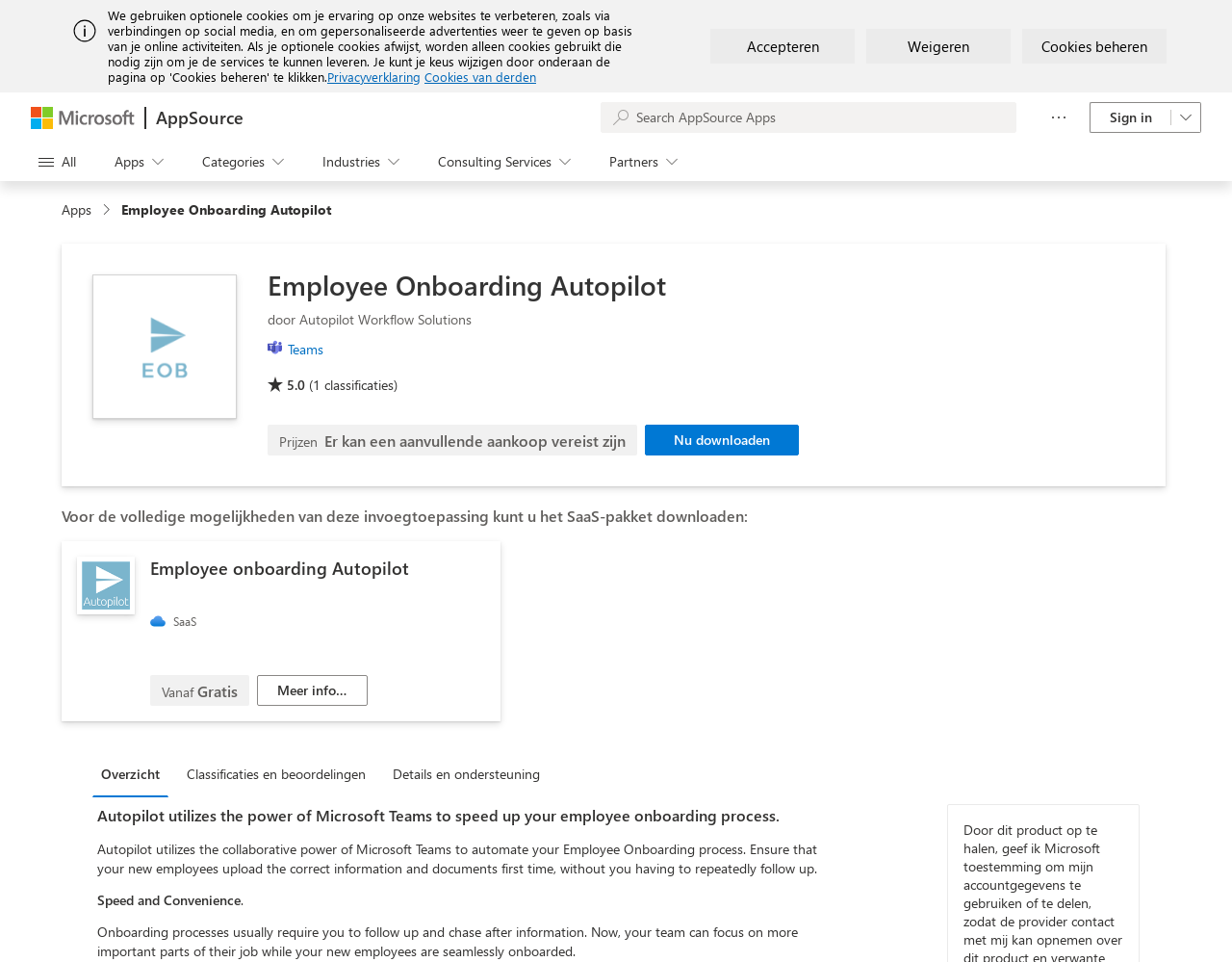Please identify the primary heading of the webpage and give its text content.

Employee Onboarding Autopilot